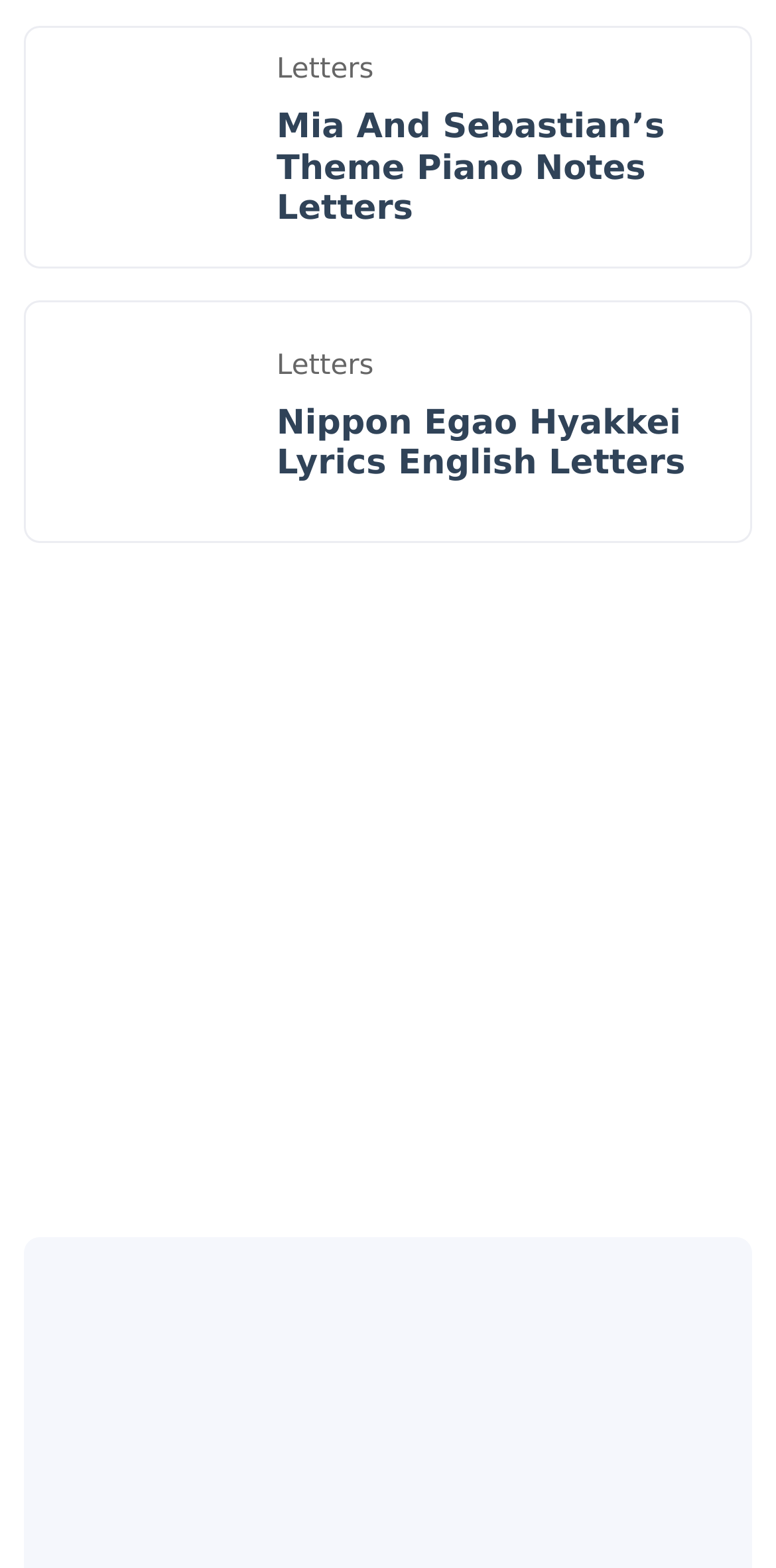Find the bounding box coordinates of the element's region that should be clicked in order to follow the given instruction: "read Nippon Egao Hyakkei Lyrics English Letters". The coordinates should consist of four float numbers between 0 and 1, i.e., [left, top, right, bottom].

[0.356, 0.257, 0.941, 0.309]